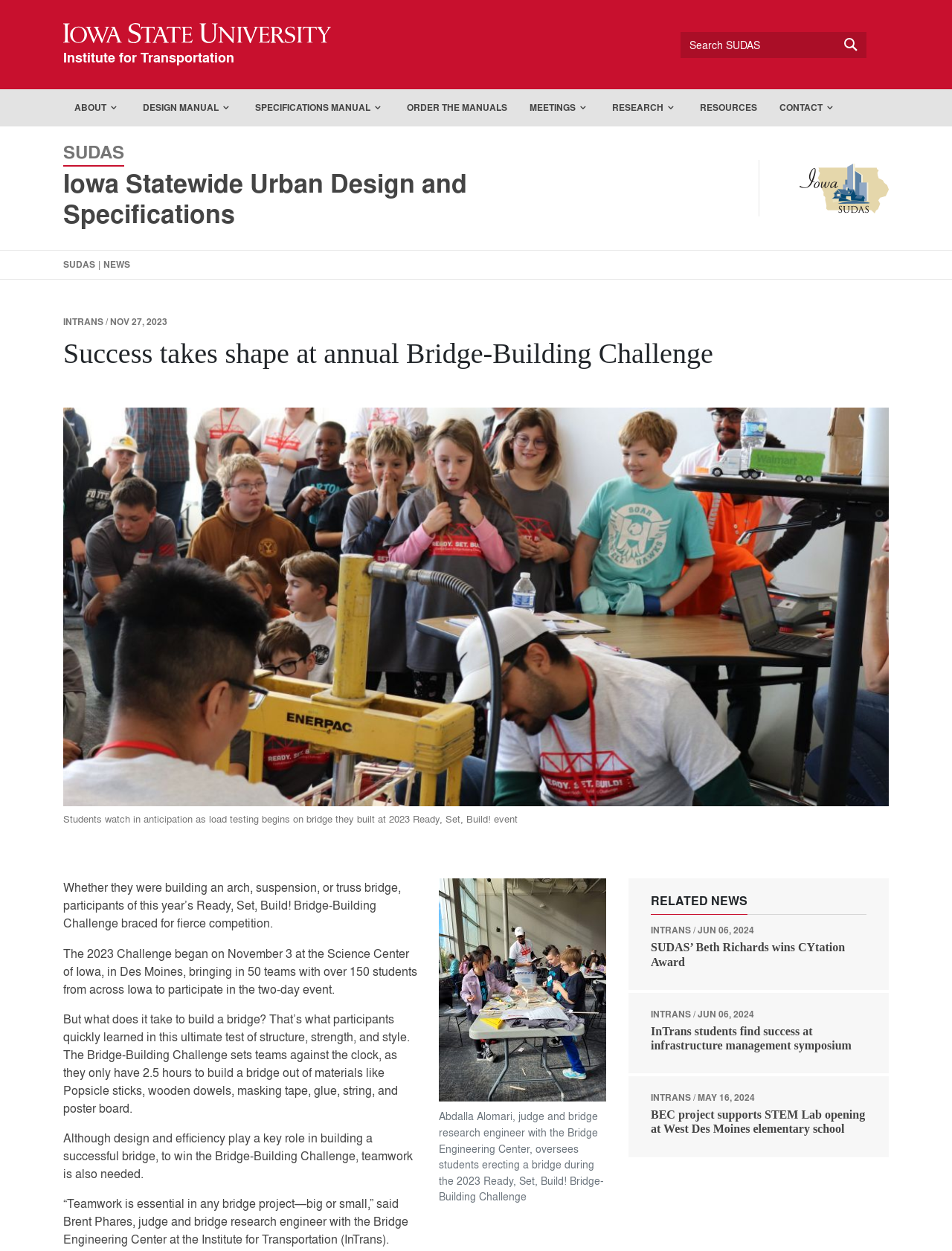Please find and report the primary heading text from the webpage.

Iowa Statewide Urban Design and Specifications